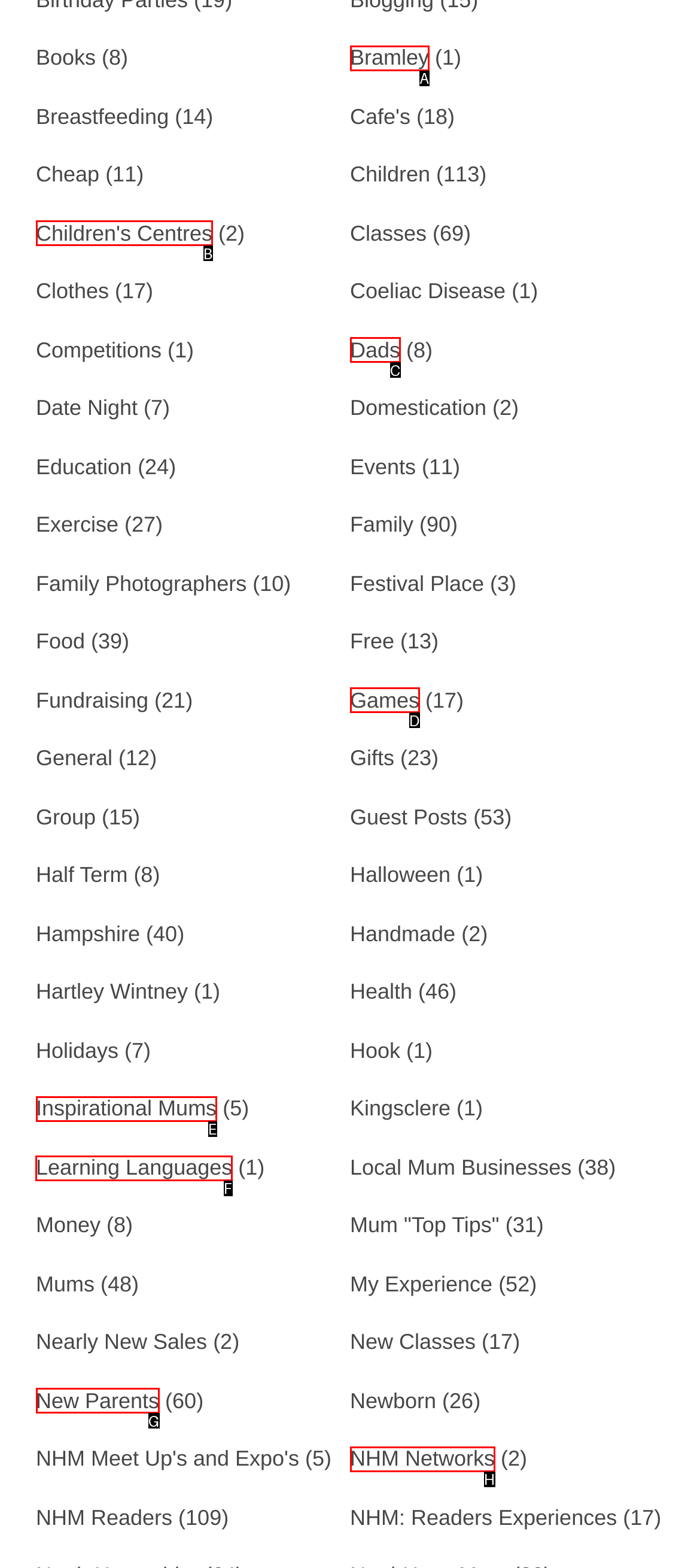Determine which UI element I need to click to achieve the following task: Learn about Learning Languages Provide your answer as the letter of the selected option.

F